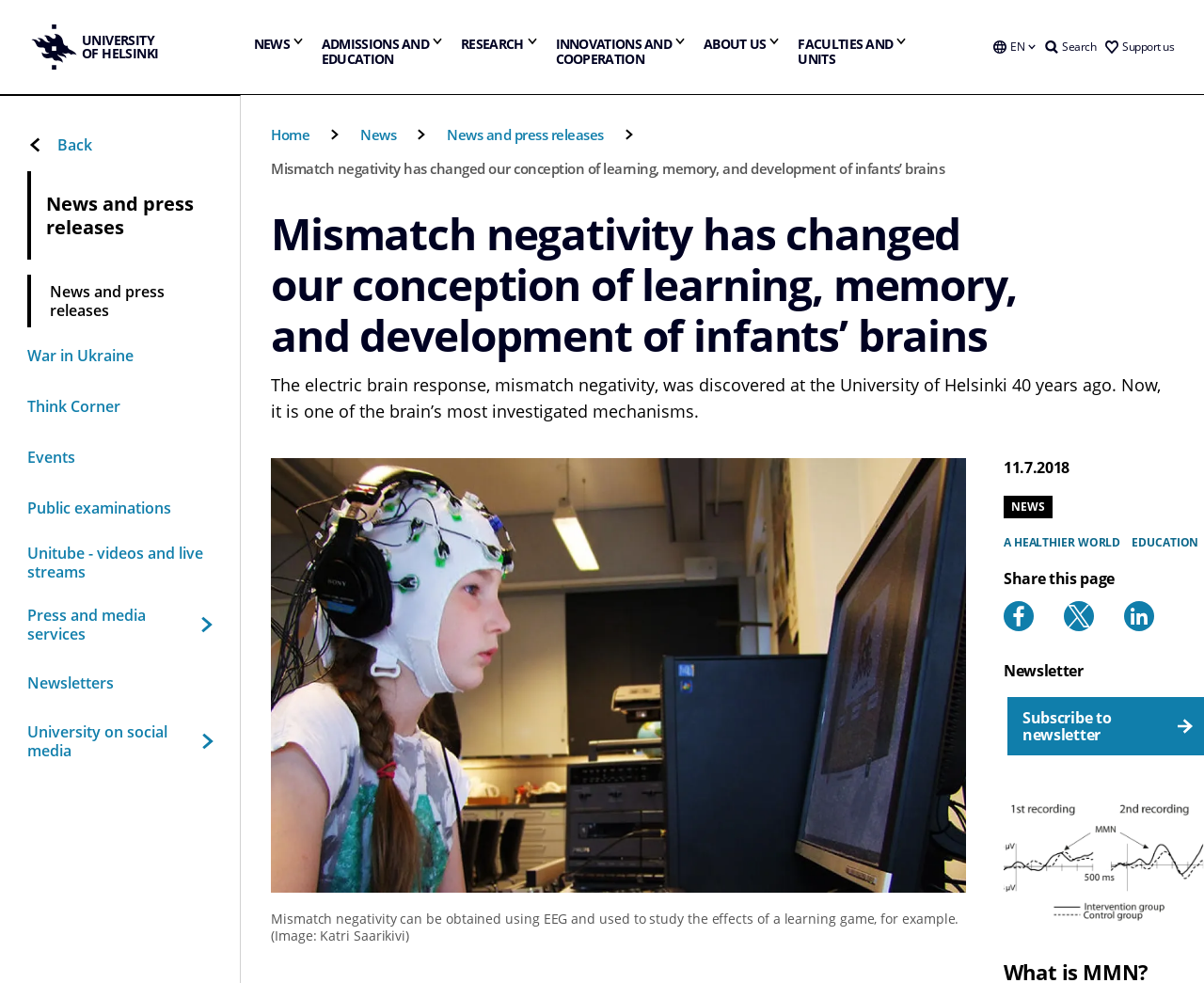Generate the text of the webpage's primary heading.

Mismatch negativity has changed our conception of learning, memory, and development of infants’ brains